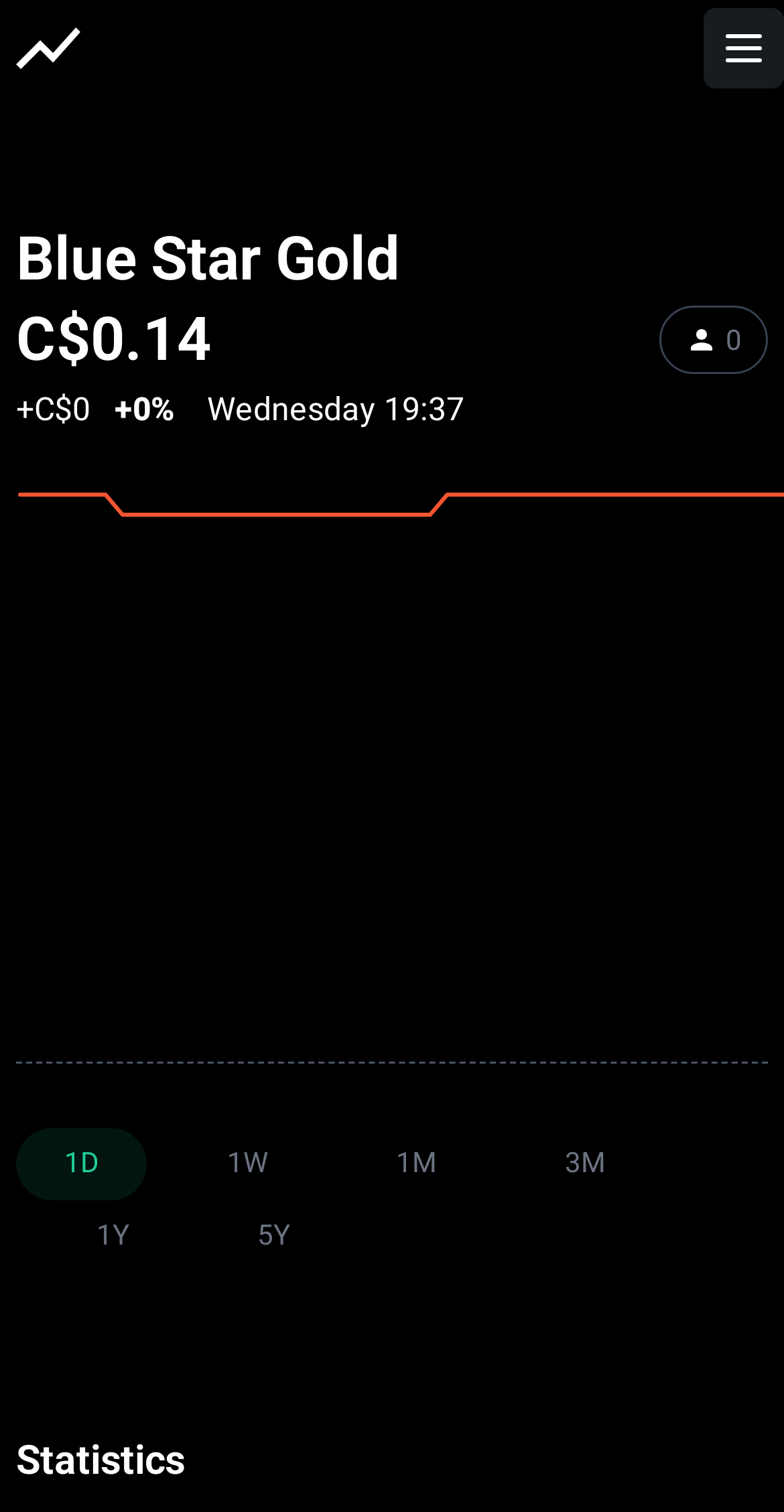What is the time of the last stock price update?
Based on the image, provide a one-word or brief-phrase response.

Wednesday 19:37